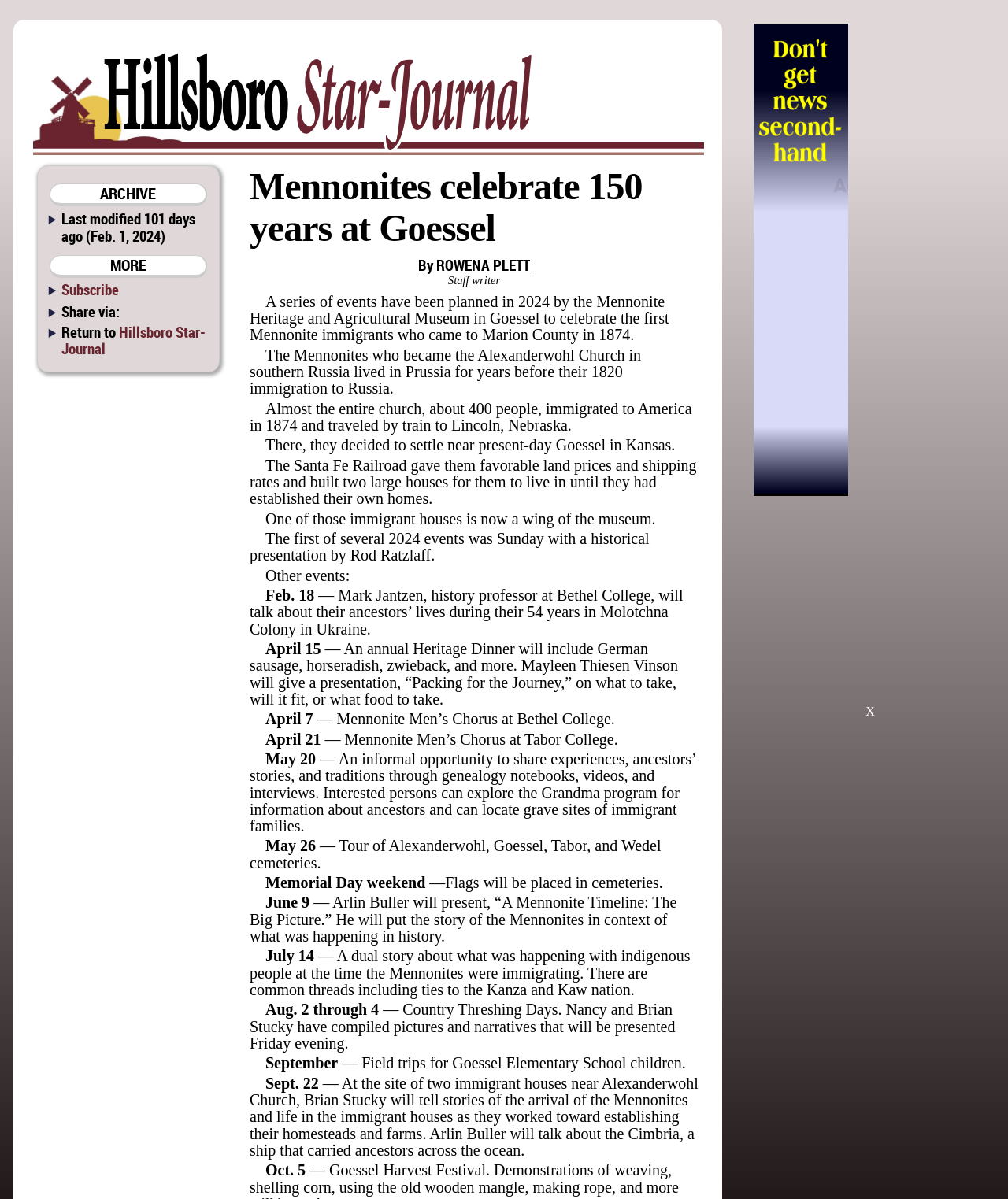What is the name of the college mentioned in the article?
Please respond to the question with a detailed and informative answer.

The article mentions that Mark Jantzen, history professor at Bethel College, will talk about their ancestors’ lives during their 54 years in Molotchna Colony in Ukraine. Therefore, the name of the college is Bethel College.